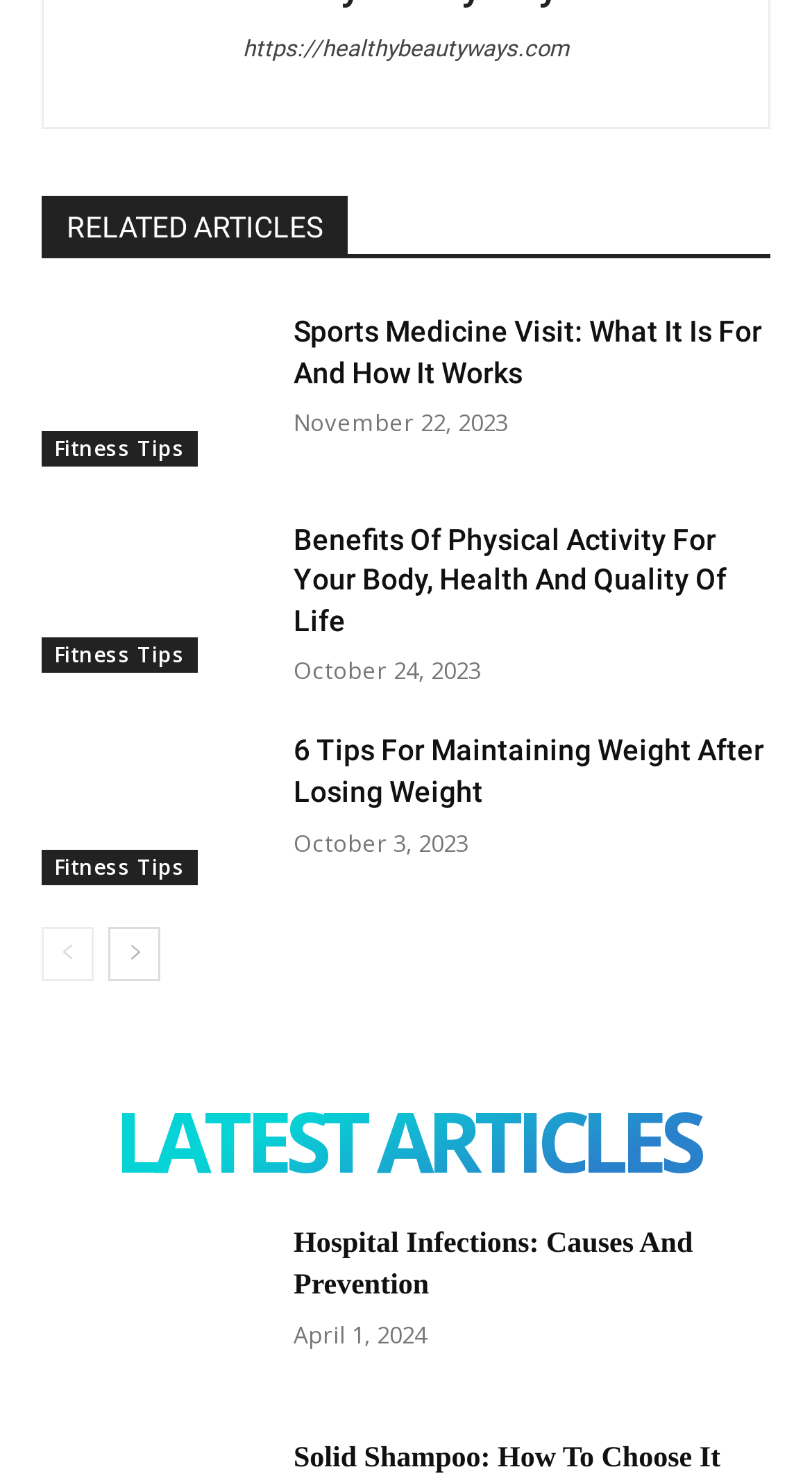Please reply to the following question with a single word or a short phrase:
How can I navigate to the next page?

Click next-page link